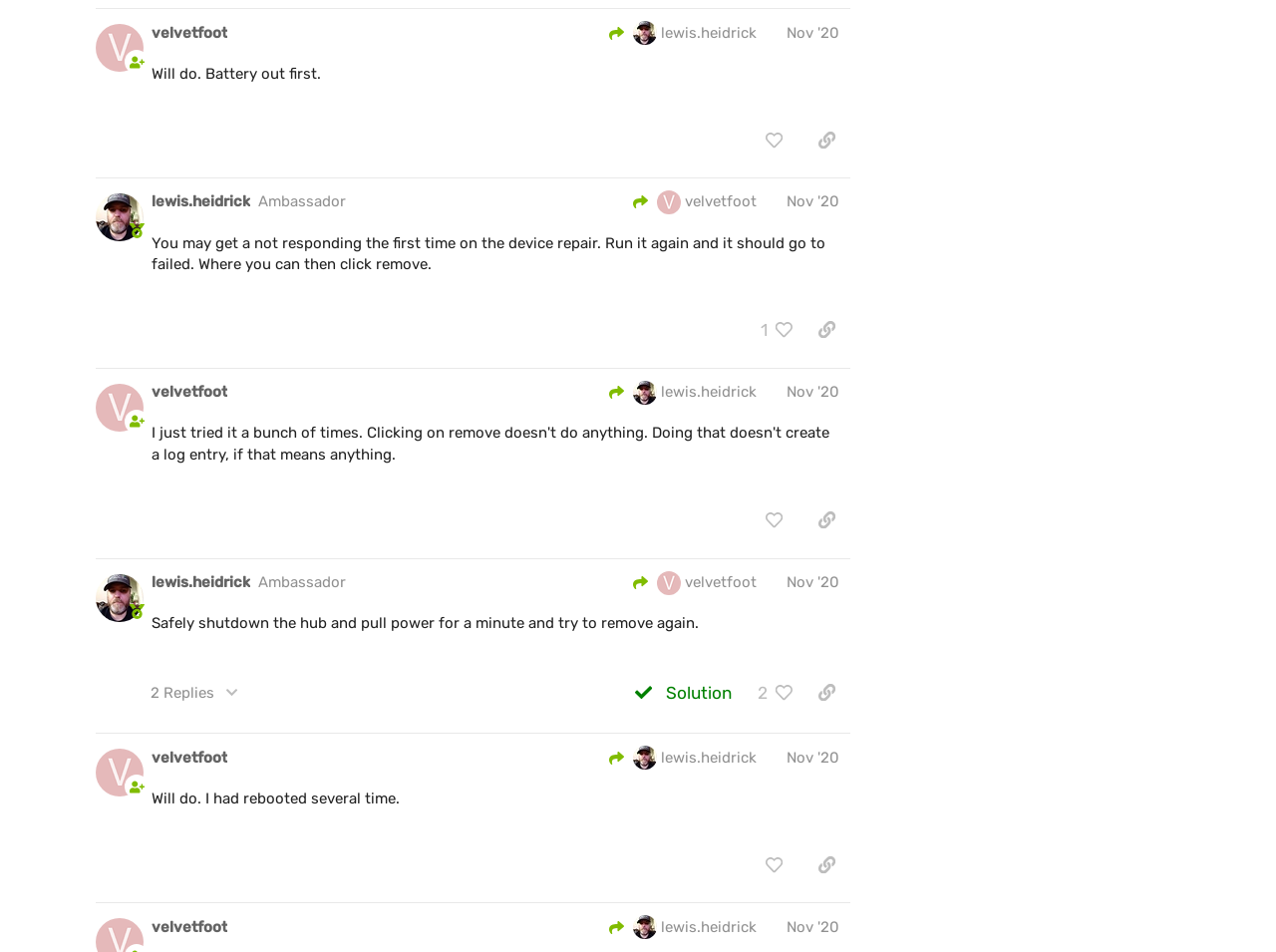Locate the bounding box coordinates of the segment that needs to be clicked to meet this instruction: "like this post".

[0.588, 0.891, 0.625, 0.927]